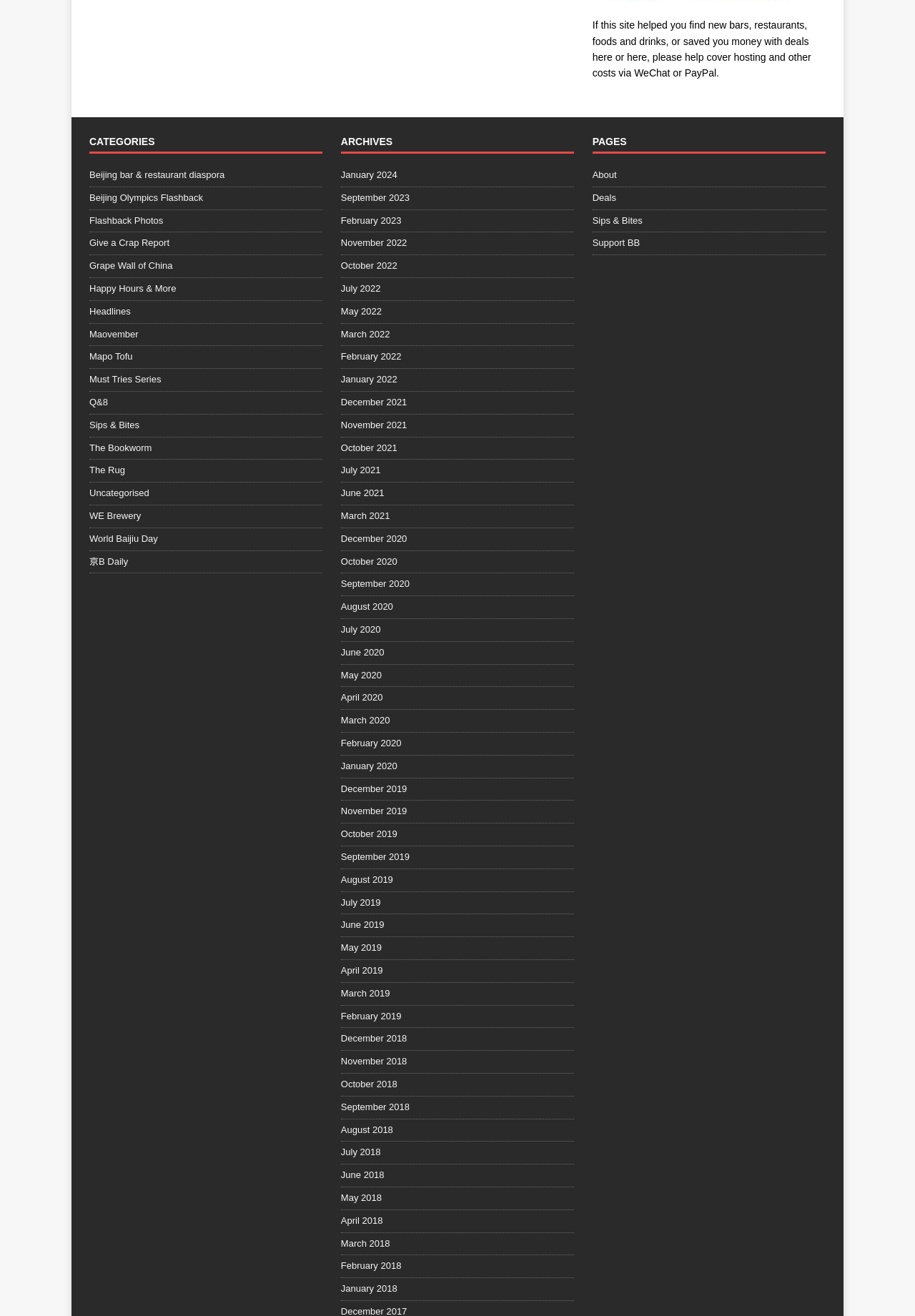Locate the bounding box coordinates of the area to click to fulfill this instruction: "Support via PayPal". The bounding box should be presented as four float numbers between 0 and 1, in the order [left, top, right, bottom].

[0.748, 0.051, 0.783, 0.06]